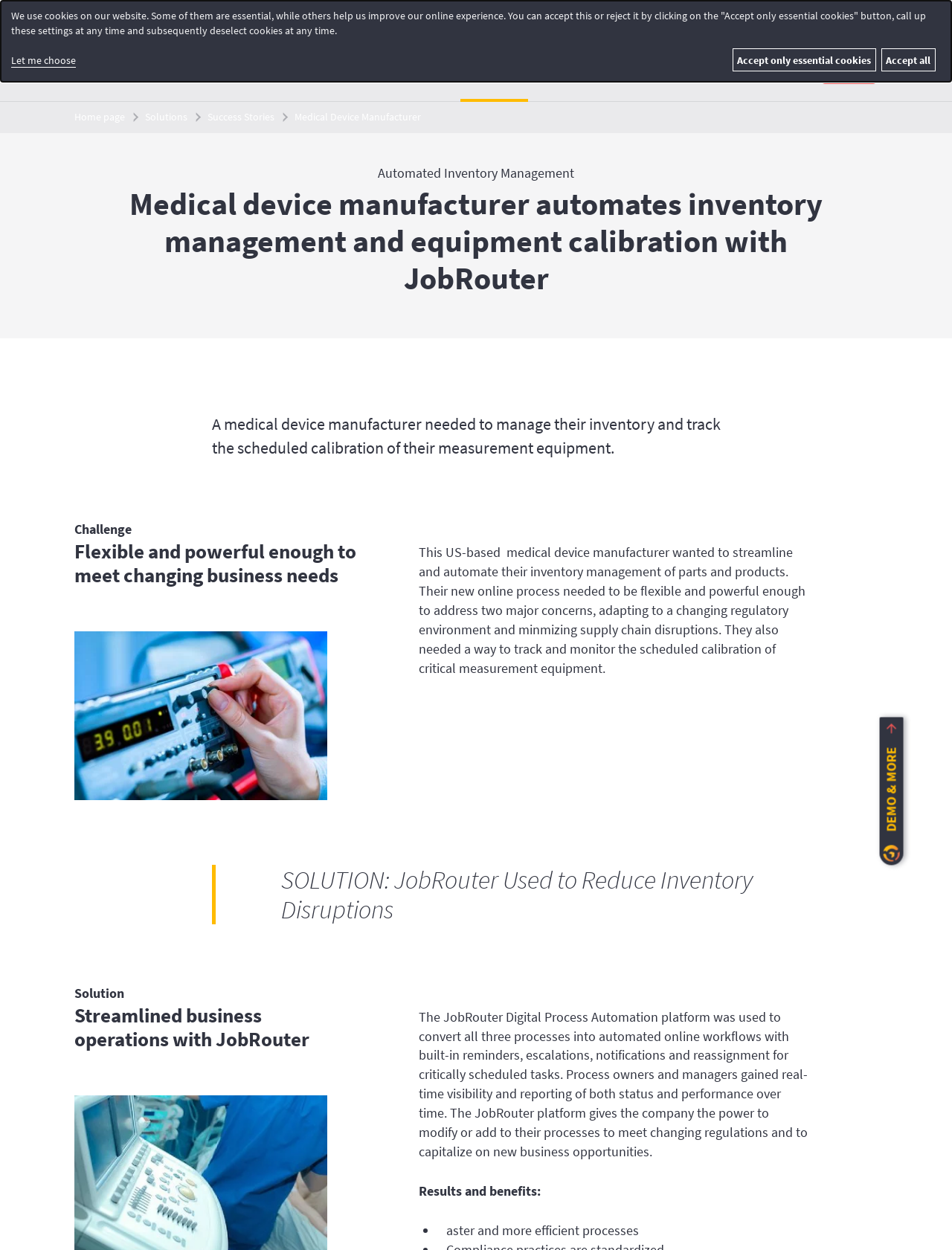What is the benefit of using JobRouter for the company? Please answer the question using a single word or phrase based on the image.

Faster and more efficient processes